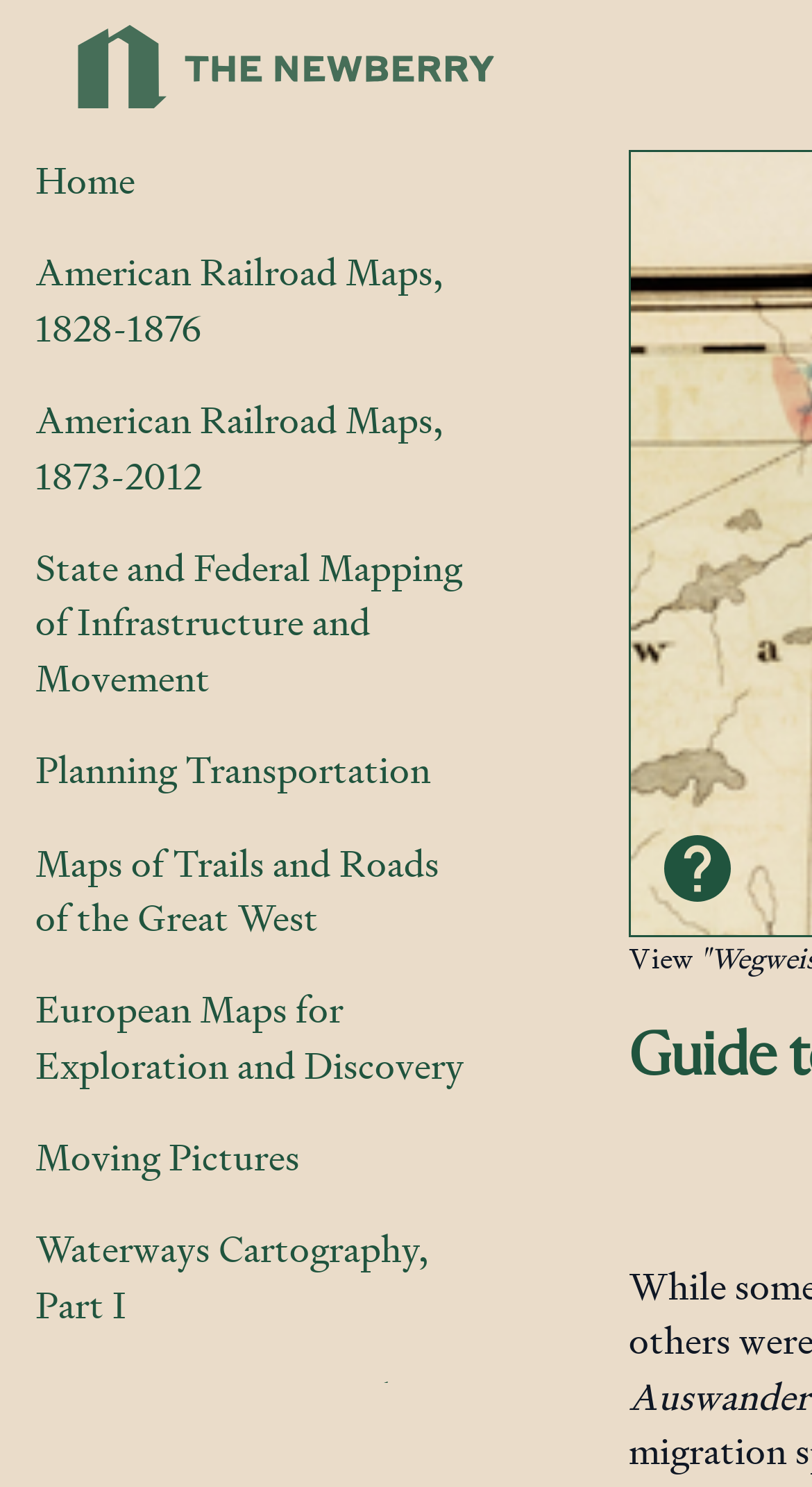Please find and report the bounding box coordinates of the element to click in order to perform the following action: "View American Railroad Maps, 1828-1876". The coordinates should be expressed as four float numbers between 0 and 1, in the format [left, top, right, bottom].

[0.01, 0.159, 0.585, 0.247]